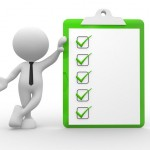Use a single word or phrase to answer the question:
What is the theme represented by the image?

Preparation and organization